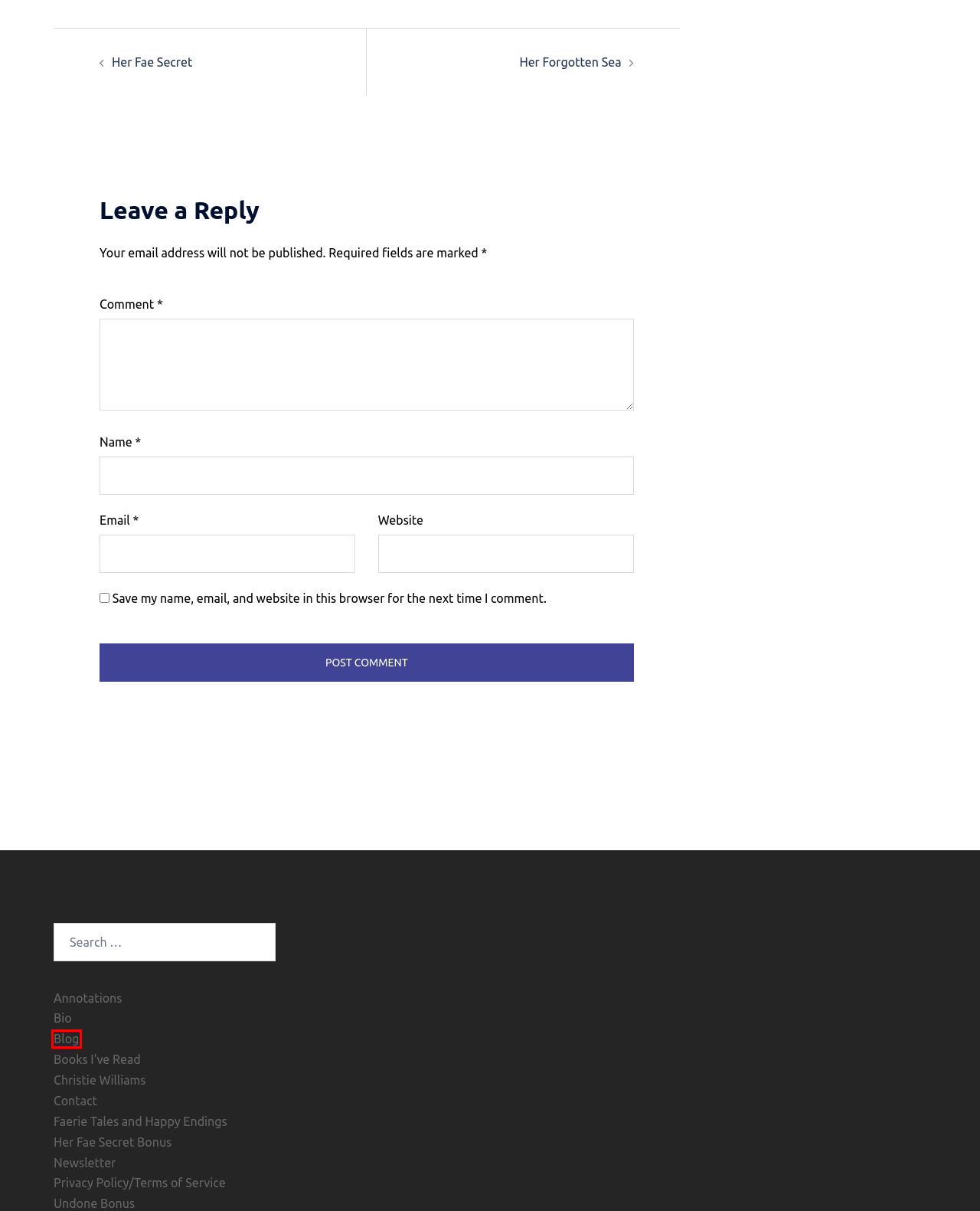After examining the screenshot of a webpage with a red bounding box, choose the most accurate webpage description that corresponds to the new page after clicking the element inside the red box. Here are the candidates:
A. Her Fae Secret Bonus – Eliza Prokopovits
B. Her Forgotten Sea – Eliza Prokopovits
C. Undone Bonus – Eliza Prokopovits
D. Annotations – Eliza Prokopovits
E. Books I’ve Read – Eliza Prokopovits
F. Her Fae Secret – Eliza Prokopovits
G. Privacy Policy/Terms of Service – Eliza Prokopovits
H. Blog – Eliza Prokopovits

H